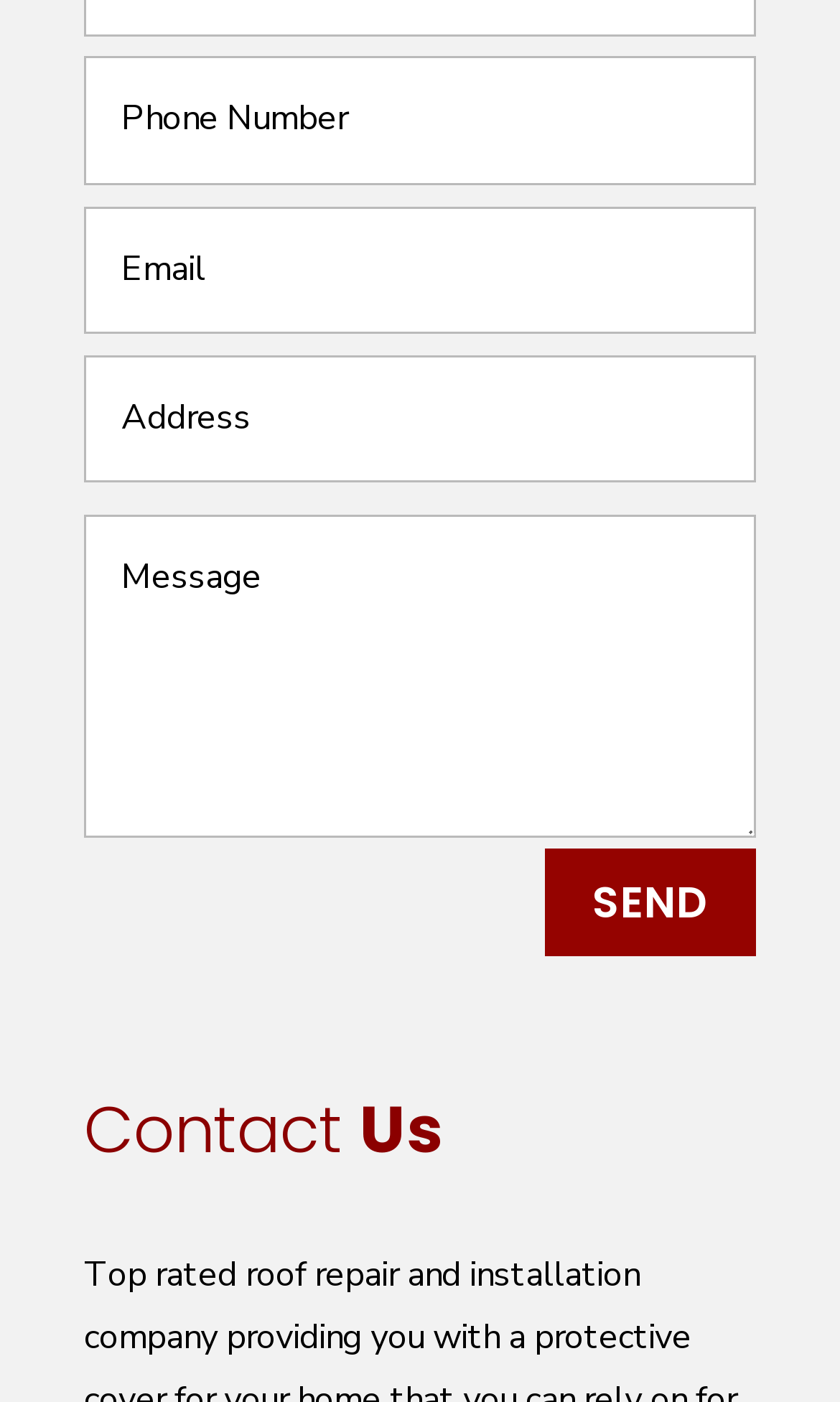Given the element description: "name="et_pb_contact_email_0" placeholder="Email"", predict the bounding box coordinates of the UI element it refers to, using four float numbers between 0 and 1, i.e., [left, top, right, bottom].

[0.101, 0.147, 0.9, 0.238]